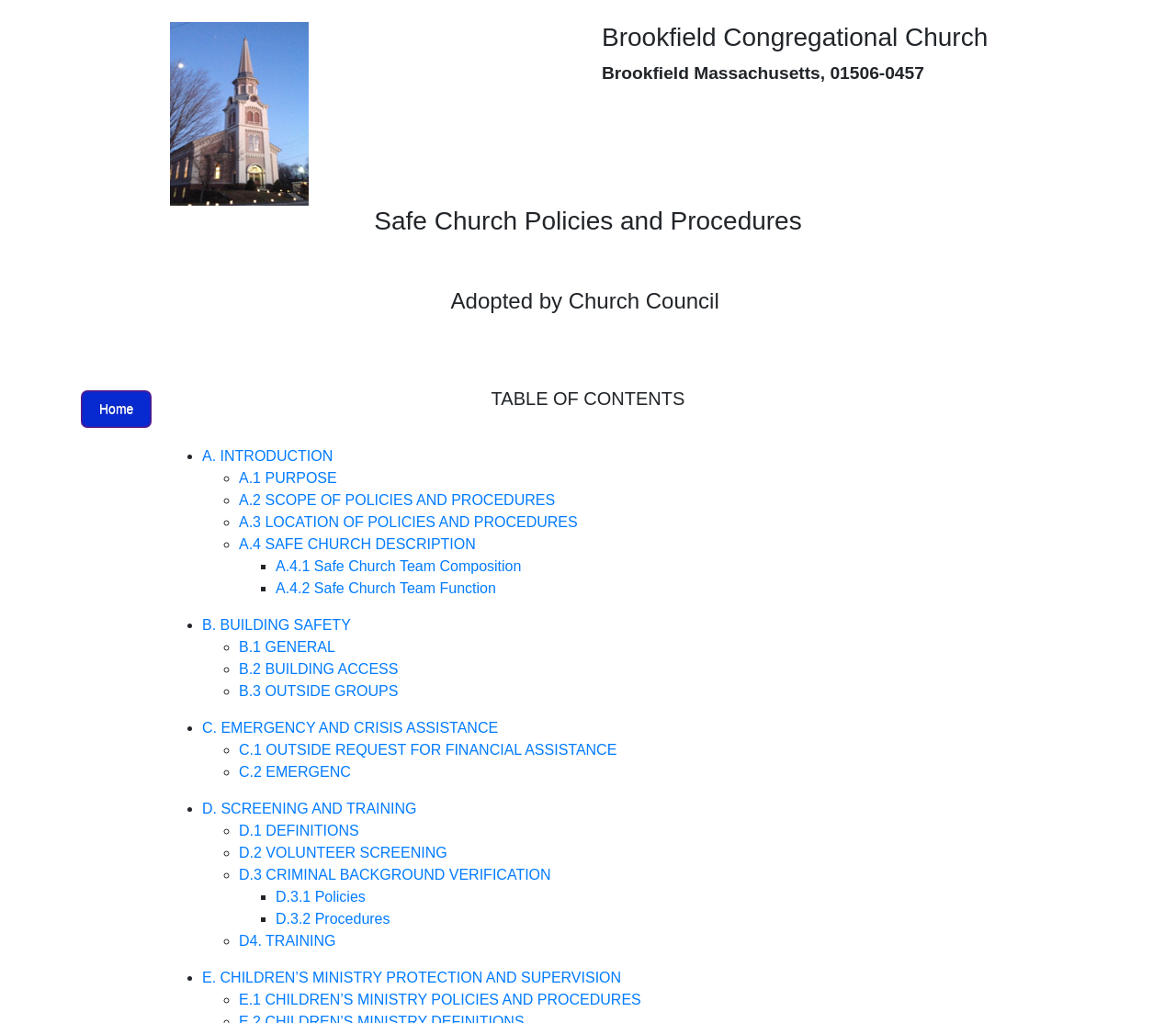Can you determine the bounding box coordinates of the area that needs to be clicked to fulfill the following instruction: "Learn about CHILDREN’S MINISTRY PROTECTION AND SUPERVISION"?

[0.172, 0.948, 0.528, 0.964]